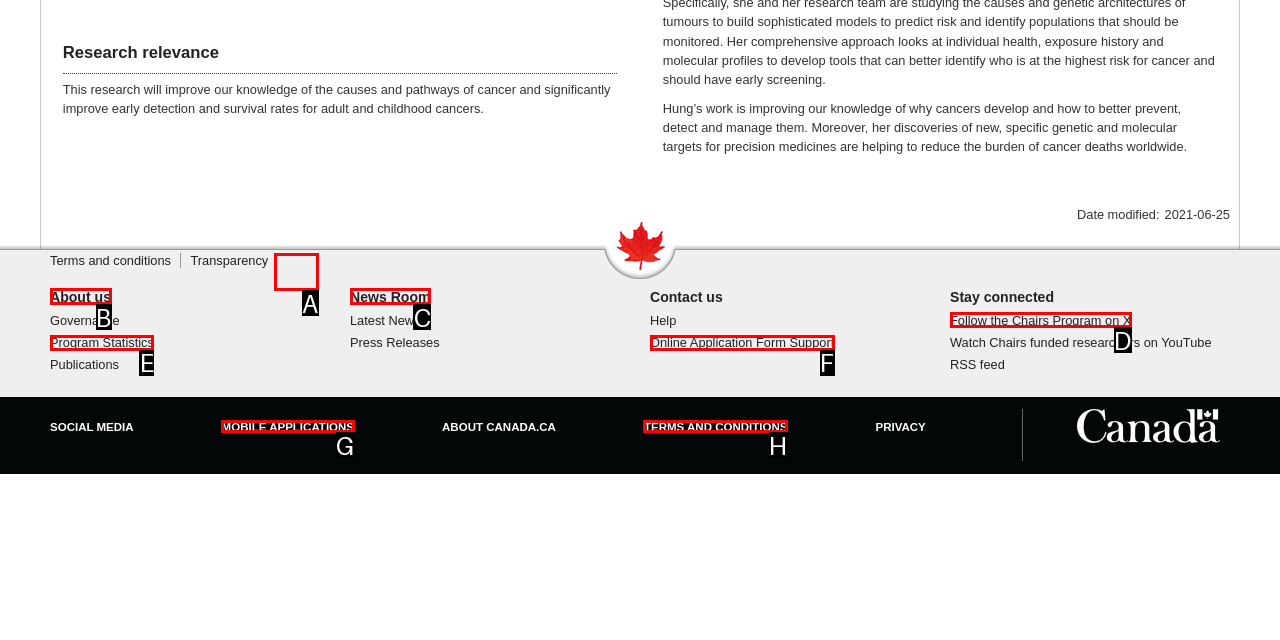Find the option that matches this description: Online Application Form Support
Provide the matching option's letter directly.

F